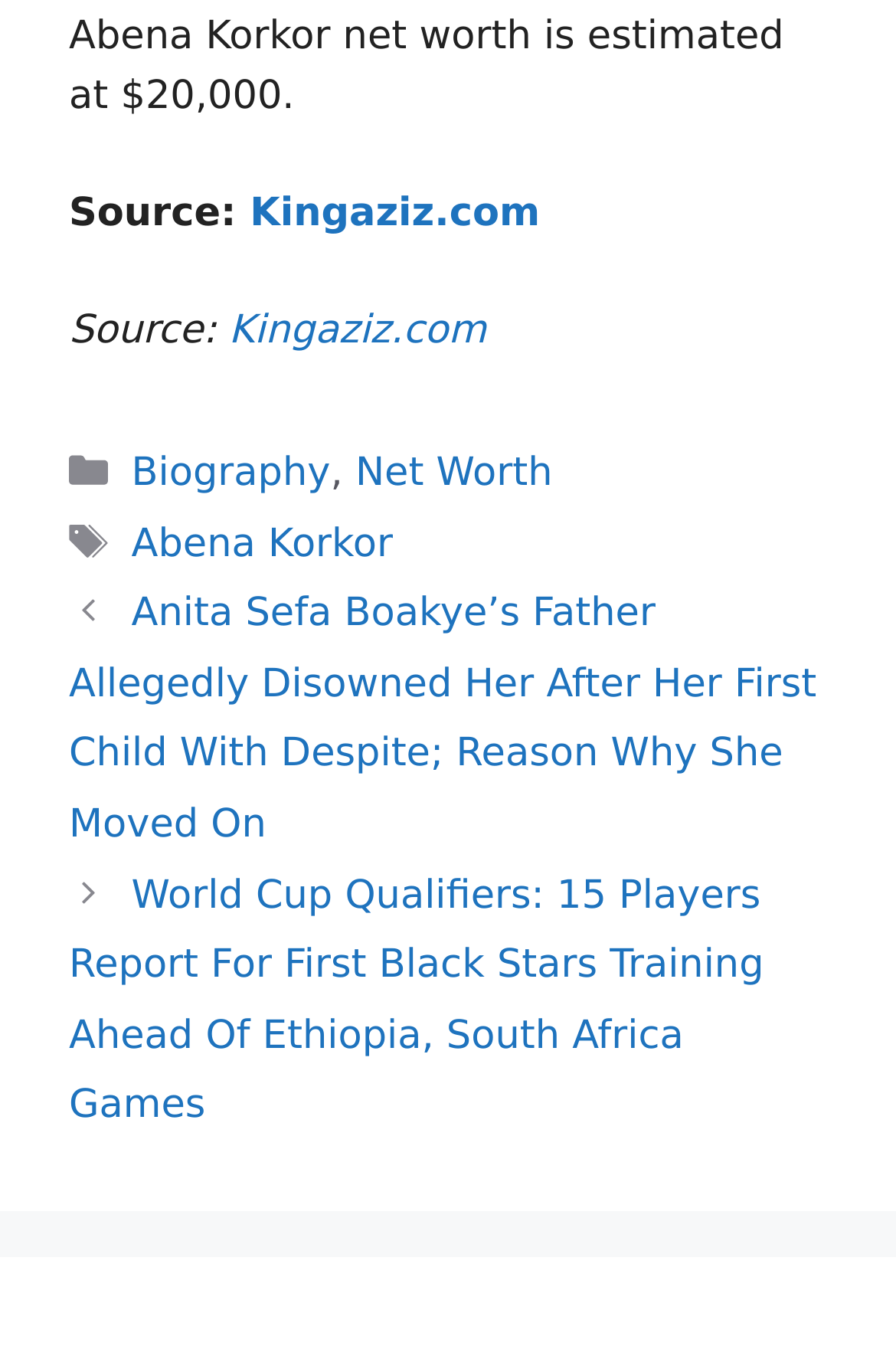What categories are available on this webpage?
Based on the screenshot, give a detailed explanation to answer the question.

The answer can be found in the FooterAsNonLandmark element with the text 'Entry meta' which contains links to different categories, including 'Biography' and 'Net Worth'.